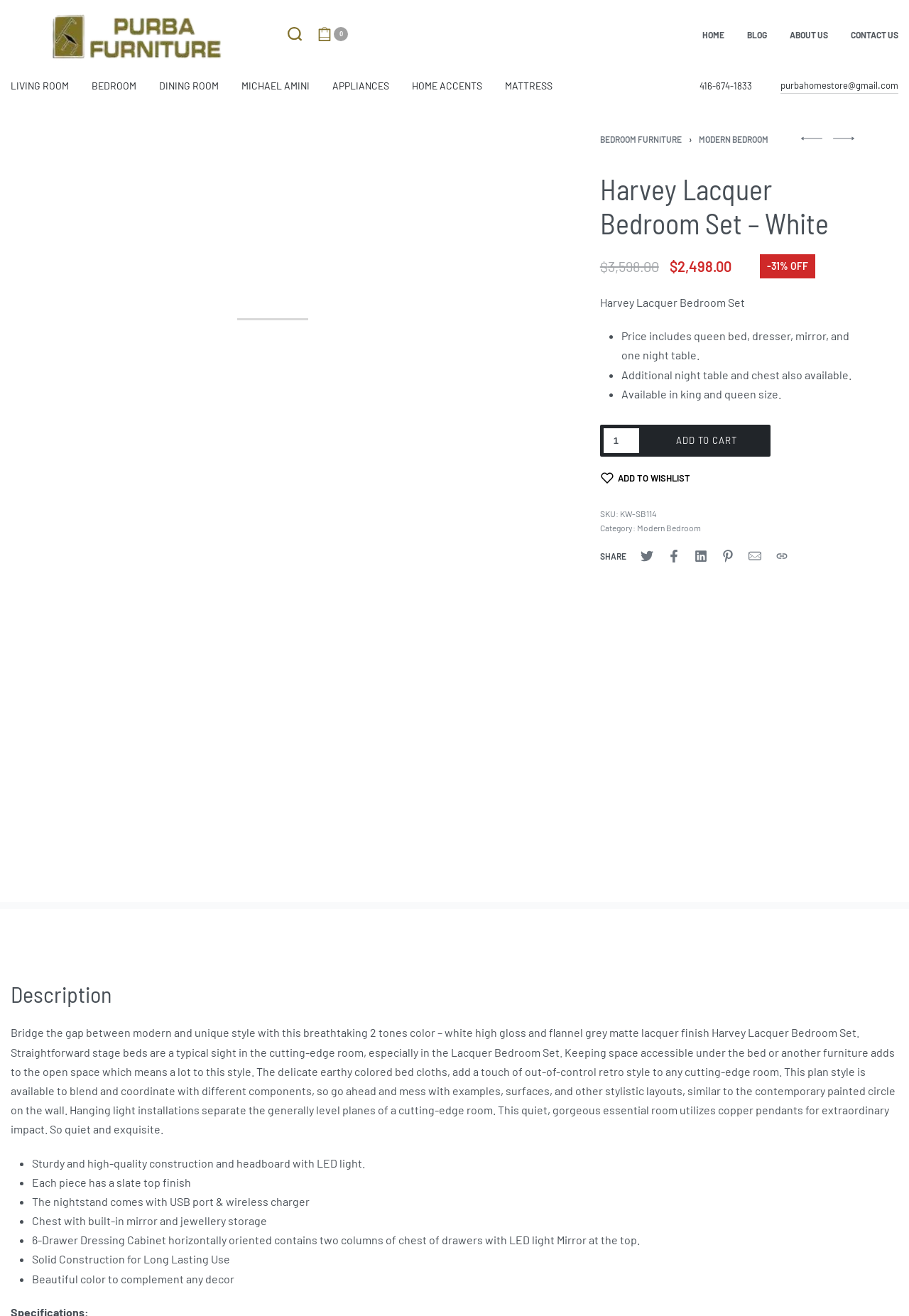What is the color of the bed cloths?
Refer to the image and provide a concise answer in one word or phrase.

Earthy colored